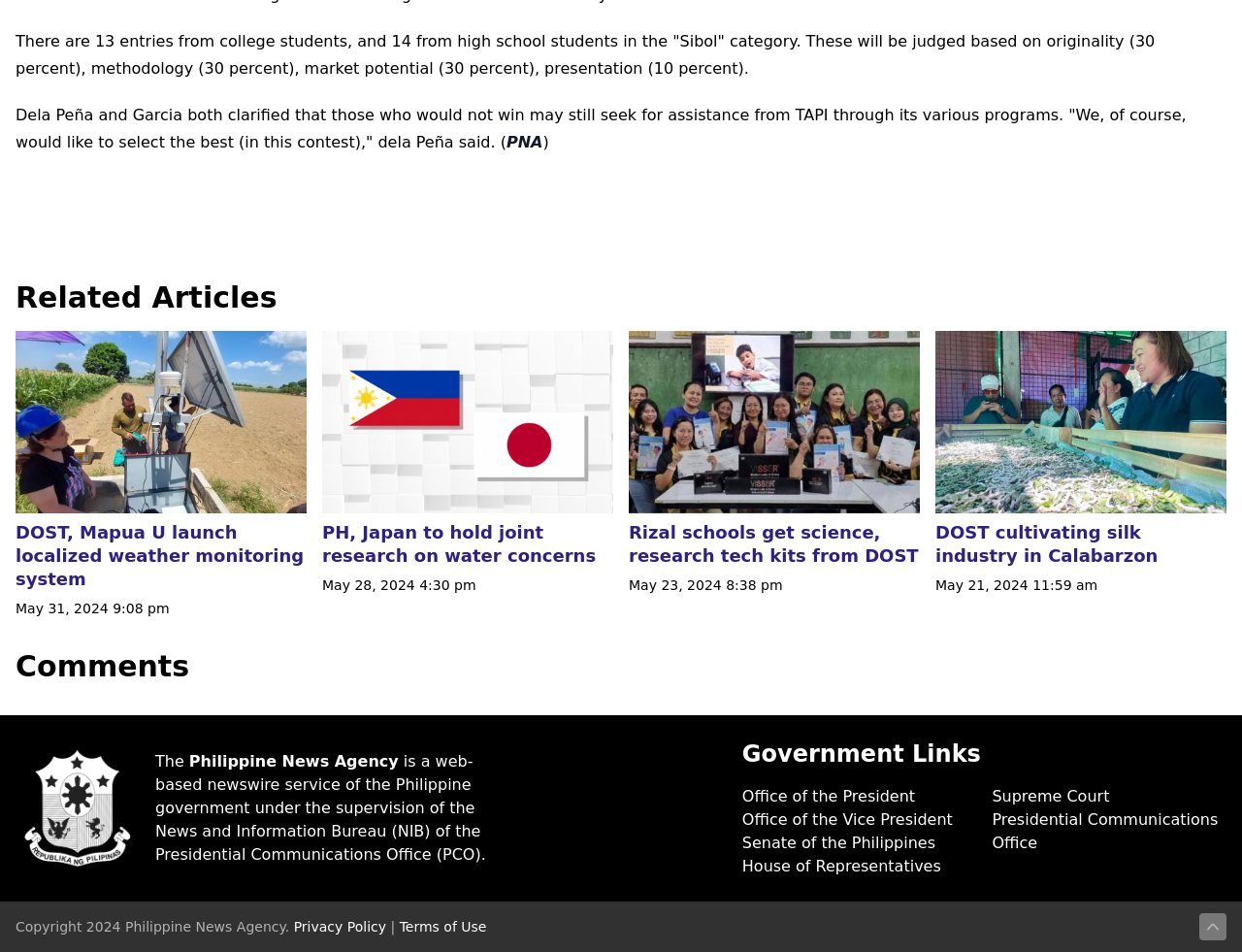Locate the bounding box coordinates of the clickable region to complete the following instruction: "Scroll to top."

[0.966, 0.959, 0.988, 0.988]